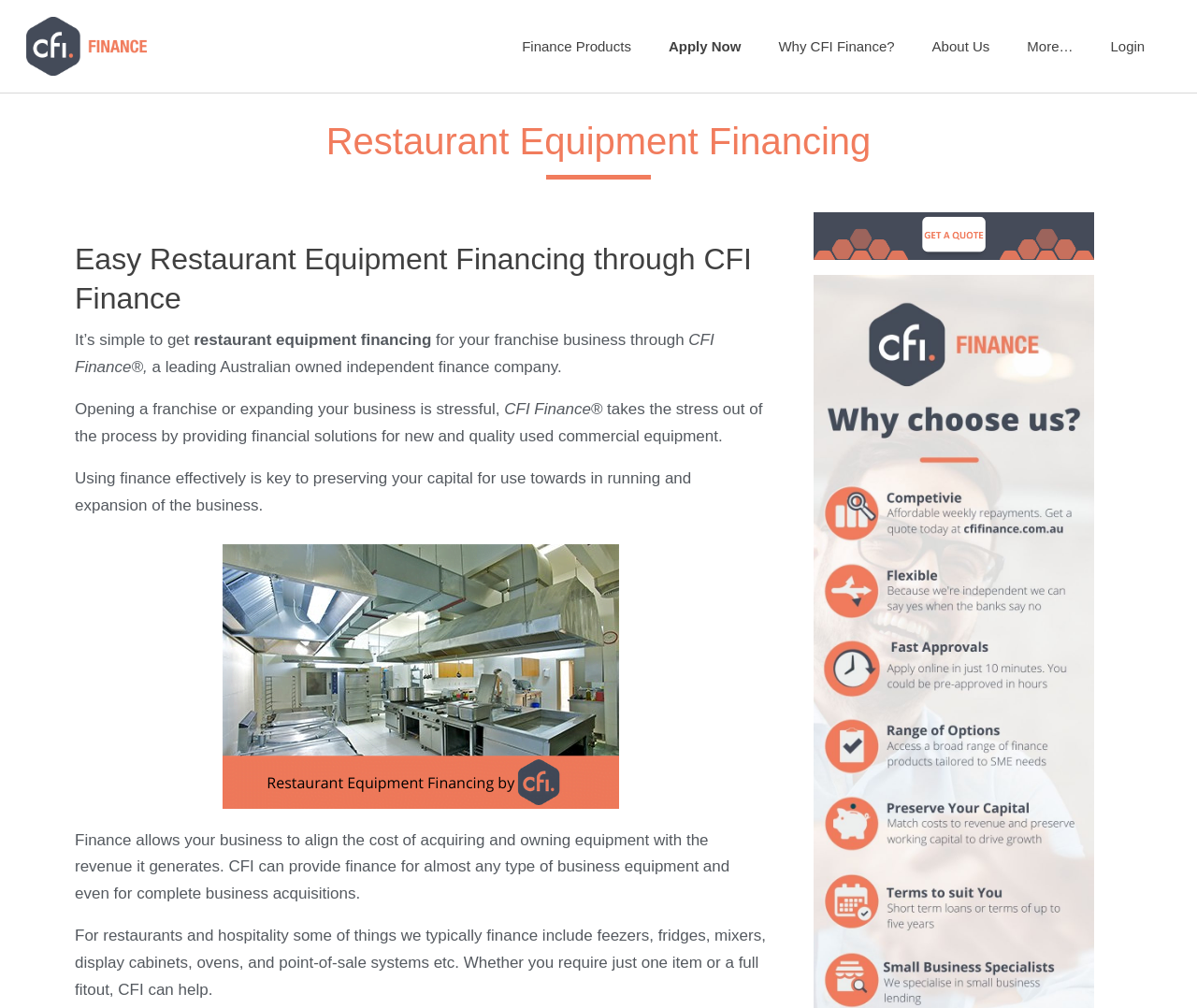Please provide the bounding box coordinates for the element that needs to be clicked to perform the instruction: "Get a quote for restaurant equipment". The coordinates must consist of four float numbers between 0 and 1, formatted as [left, top, right, bottom].

[0.68, 0.226, 0.914, 0.24]